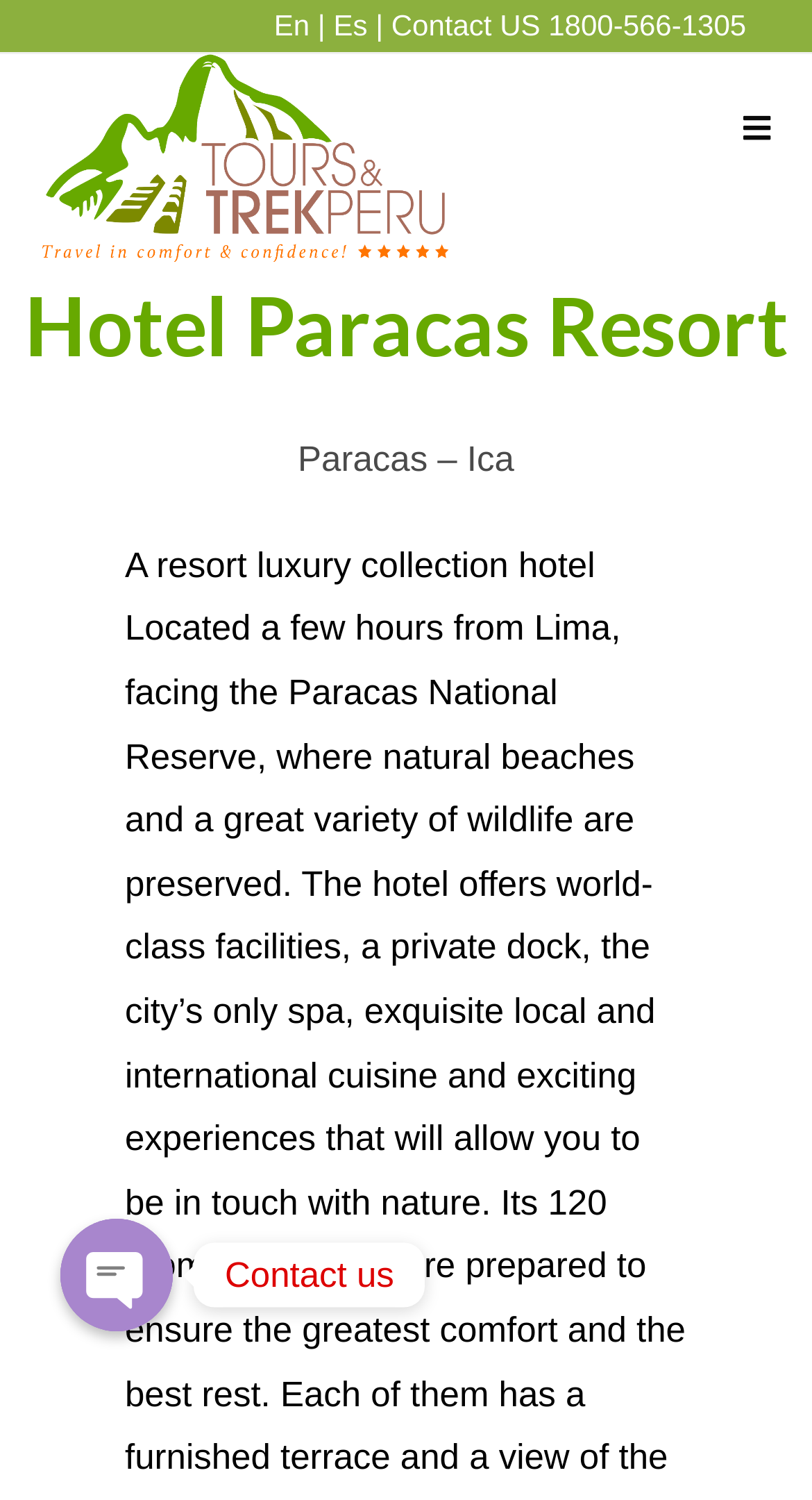Please provide a comprehensive answer to the question based on the screenshot: Where is Hotel Paracas Resort located?

I found the location 'Paracas - Ica' mentioned below the heading 'Hotel Paracas Resort' on the webpage.